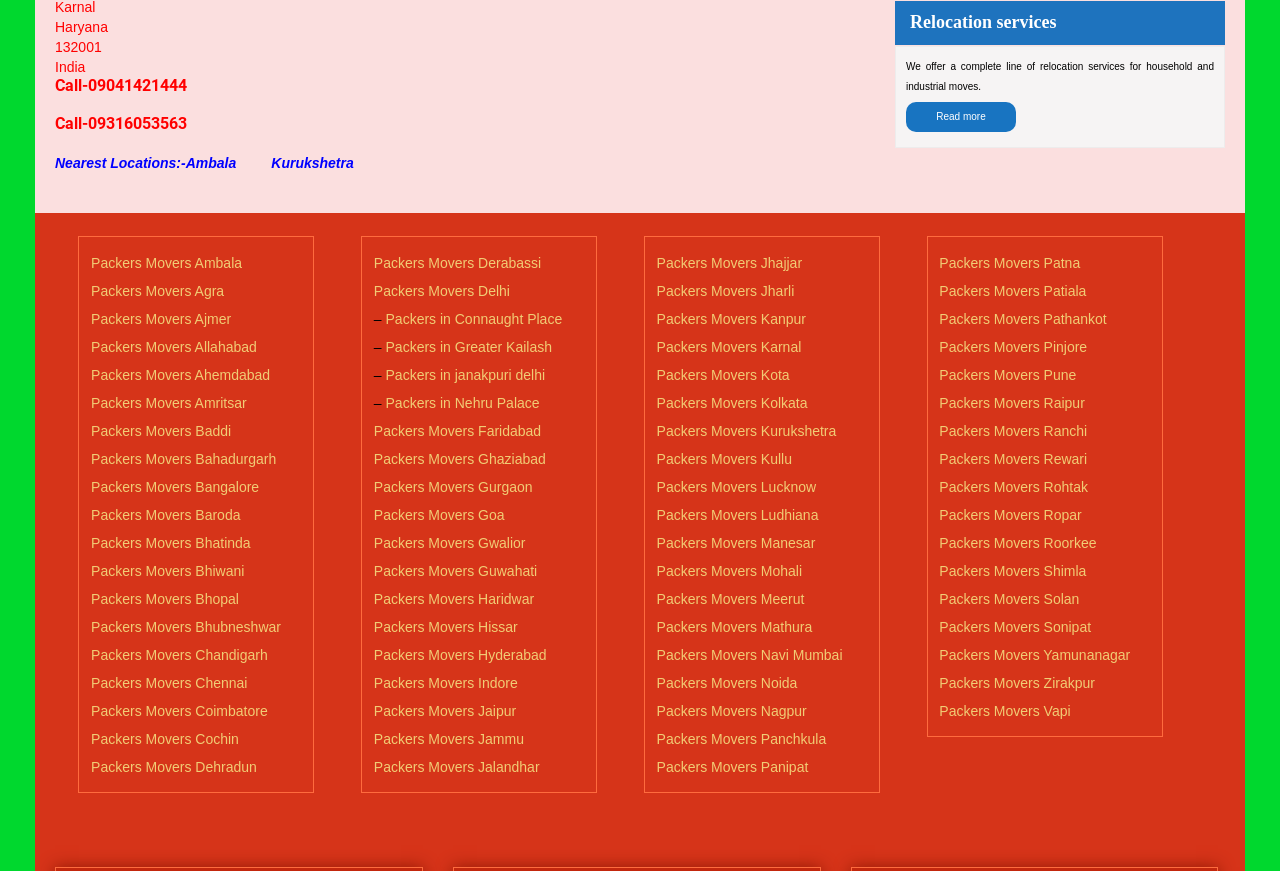What is the location mentioned at the top of the page?
Provide a comprehensive and detailed answer to the question.

The location mentioned at the top of the page is 'Haryana' which is a state in India. This information is obtained from the static text elements at the top of the page.